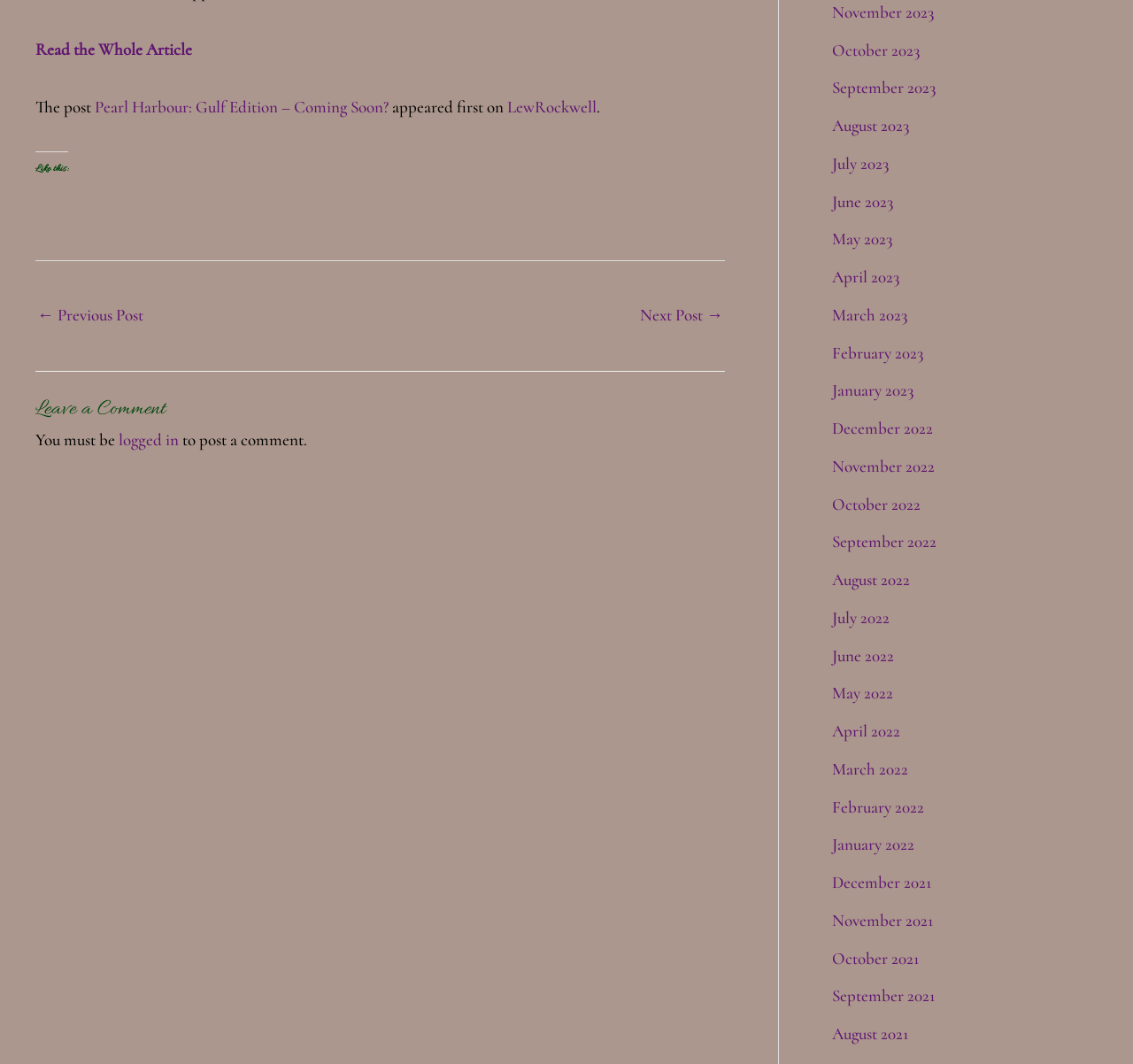Find and provide the bounding box coordinates for the UI element described with: "Research".

None